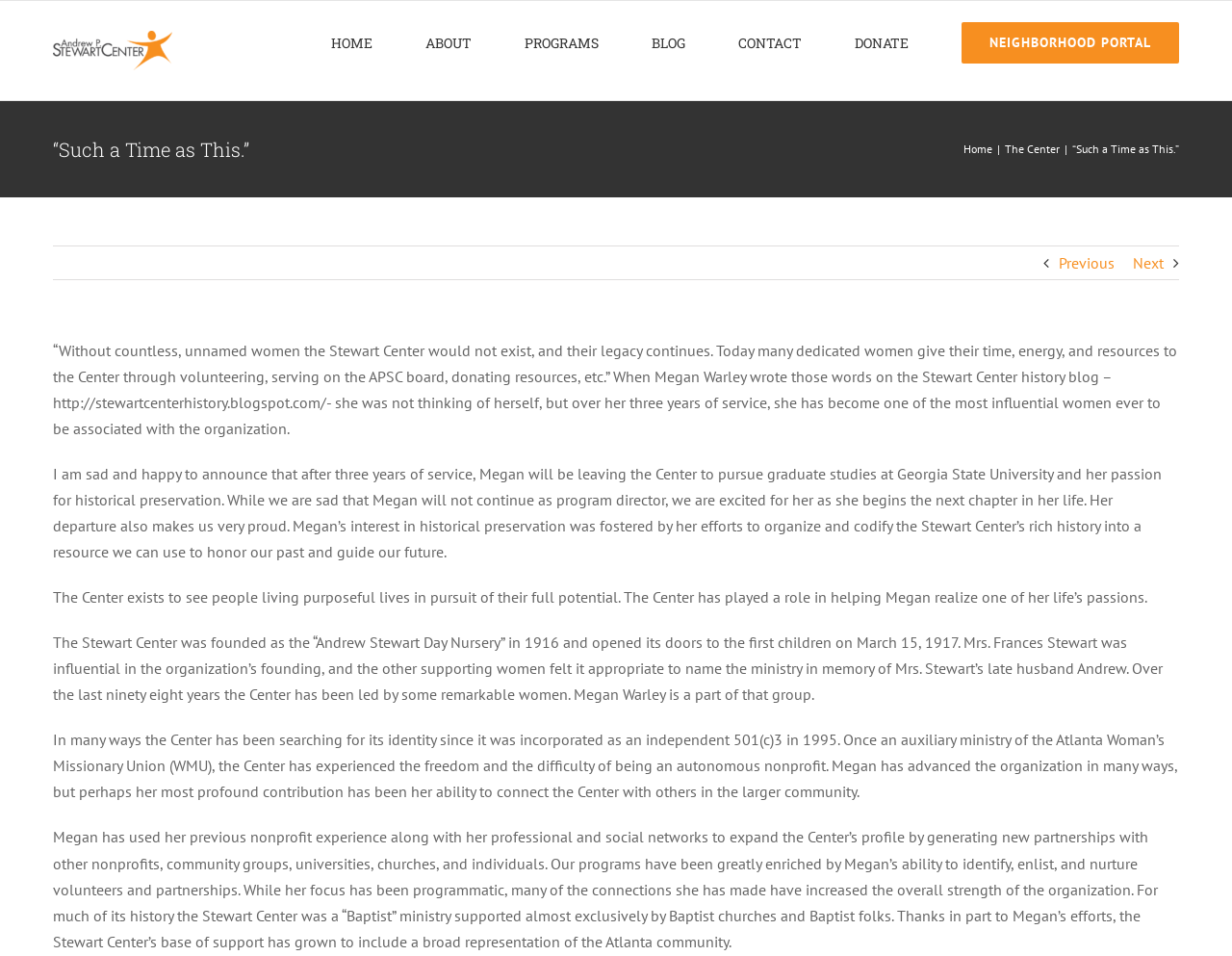What is Megan Warley's new pursuit?
Using the visual information, respond with a single word or phrase.

Graduate studies at Georgia State University